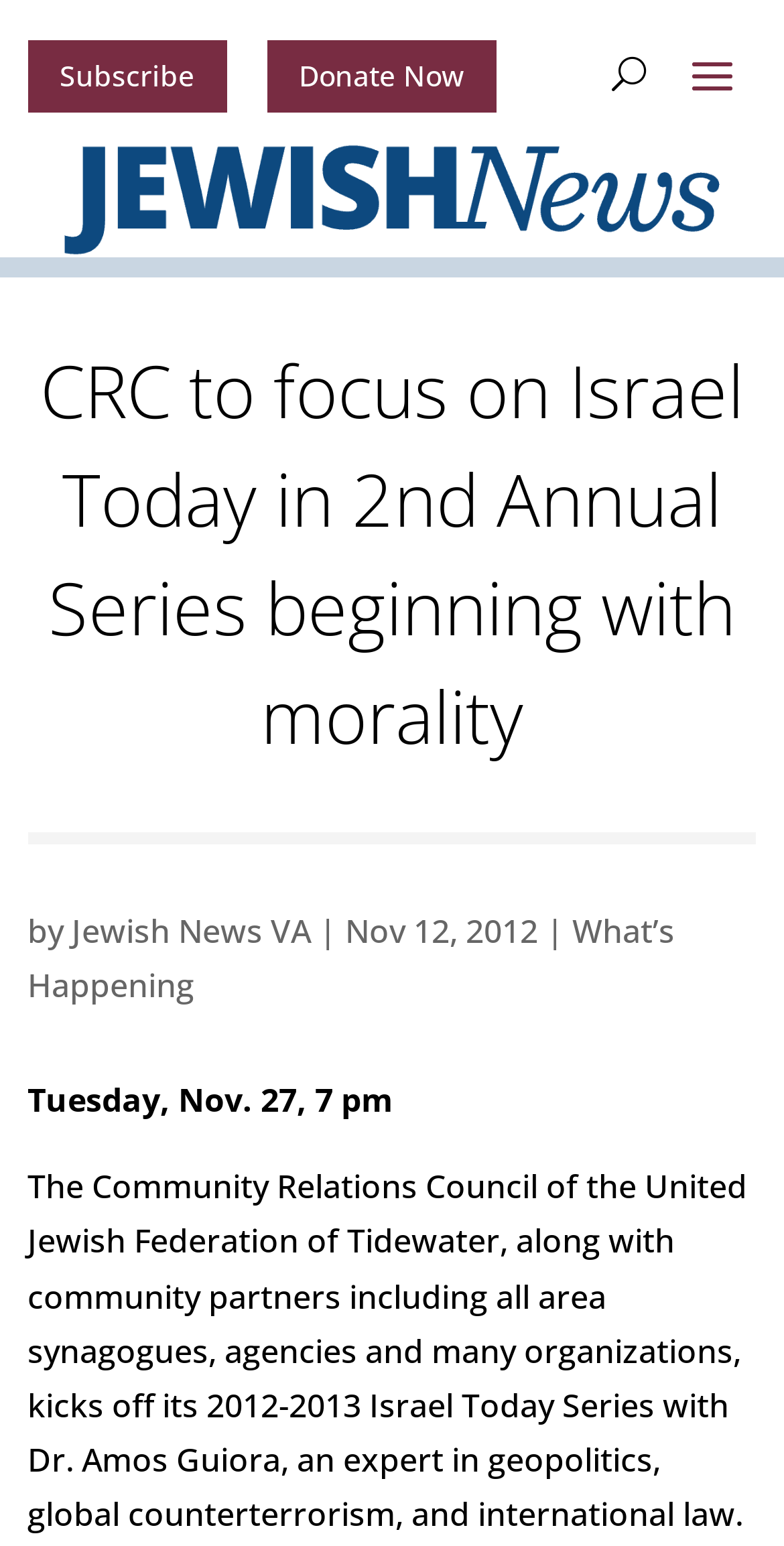Locate the bounding box of the UI element based on this description: "Subscribe". Provide four float numbers between 0 and 1 as [left, top, right, bottom].

[0.035, 0.026, 0.289, 0.073]